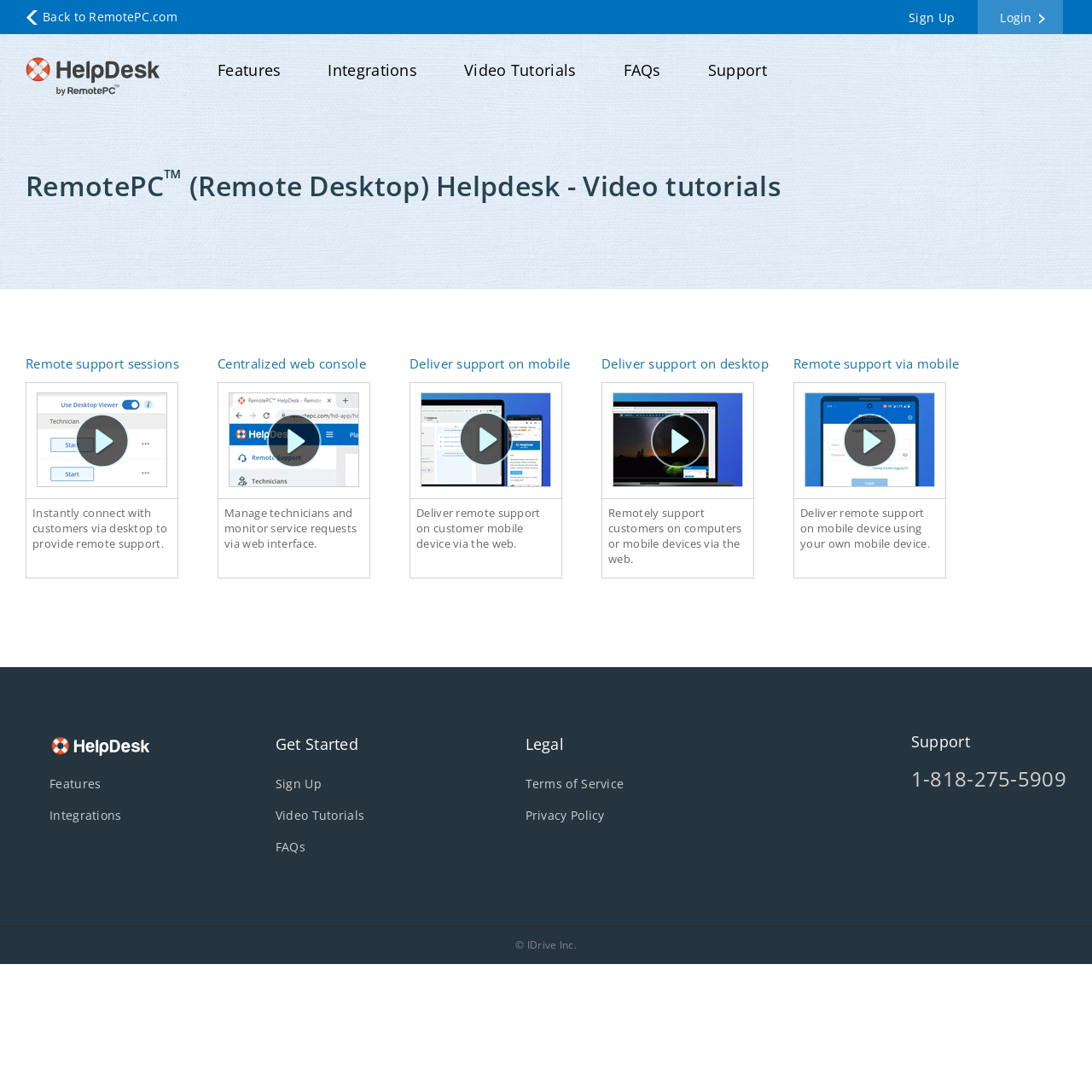Locate the bounding box coordinates of the element that should be clicked to execute the following instruction: "Sign up for an account".

[0.814, 0.0, 0.892, 0.031]